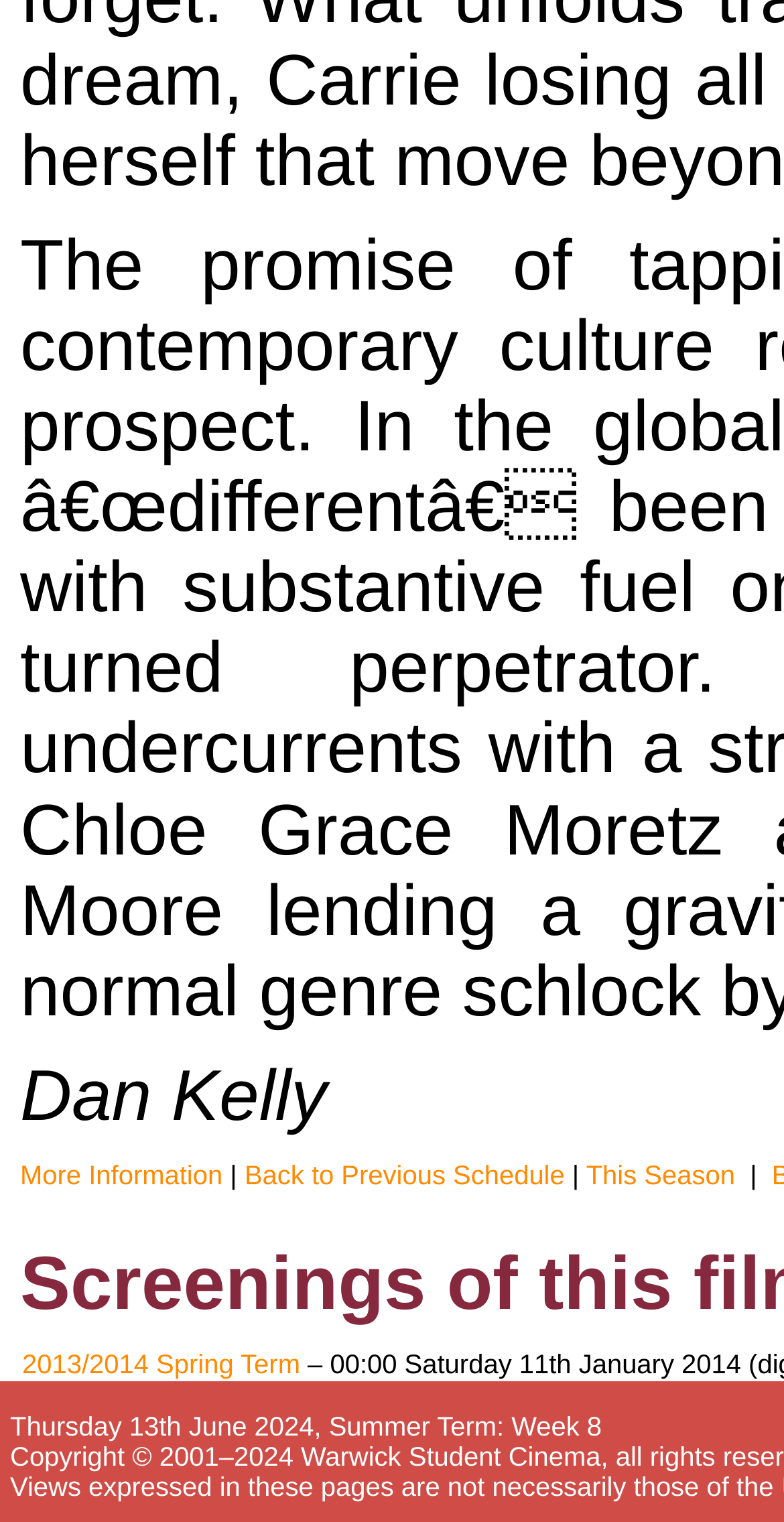What season is being referred to?
Using the image as a reference, answer with just one word or a short phrase.

2013/2014 Spring Term